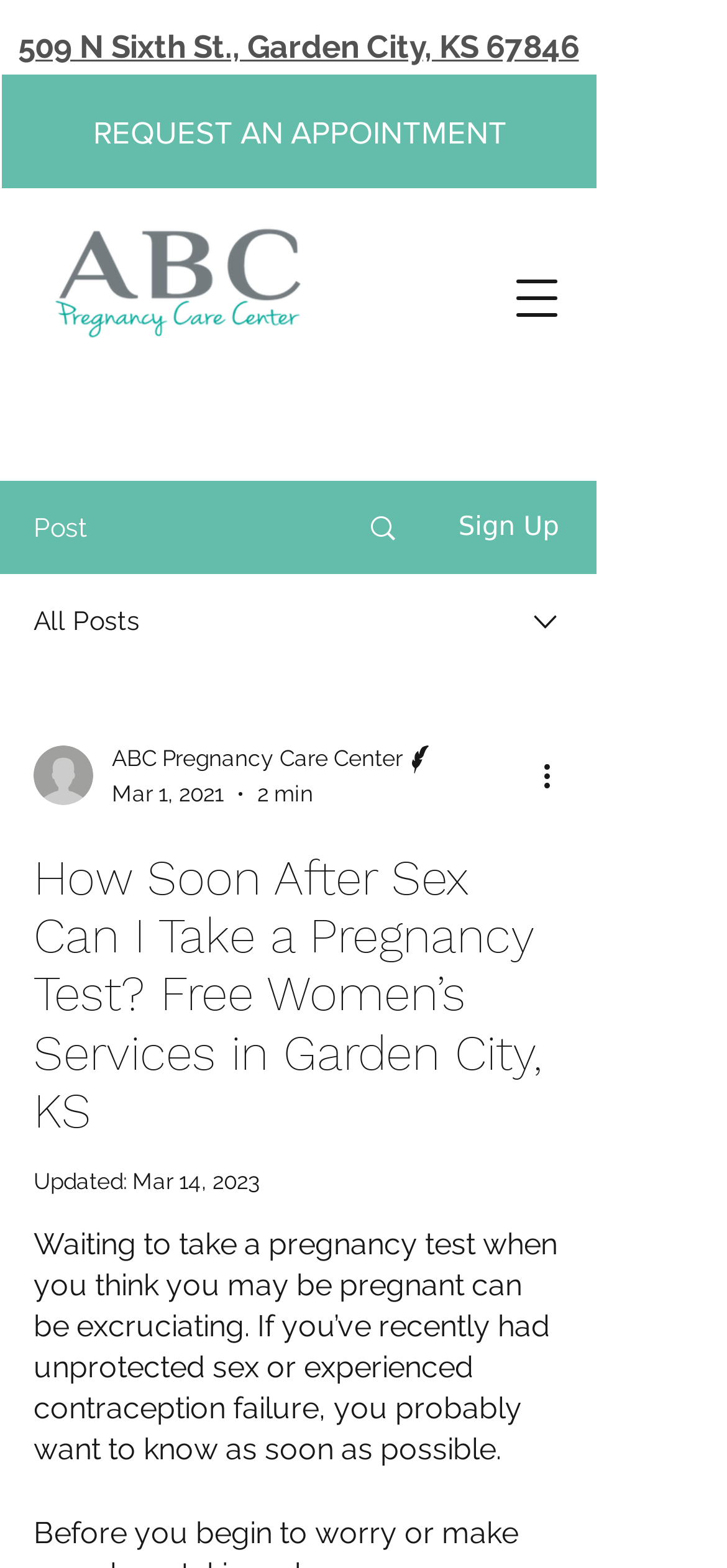Locate the bounding box coordinates of the UI element described by: "aria-label="More actions"". The bounding box coordinates should consist of four float numbers between 0 and 1, i.e., [left, top, right, bottom].

[0.738, 0.48, 0.8, 0.509]